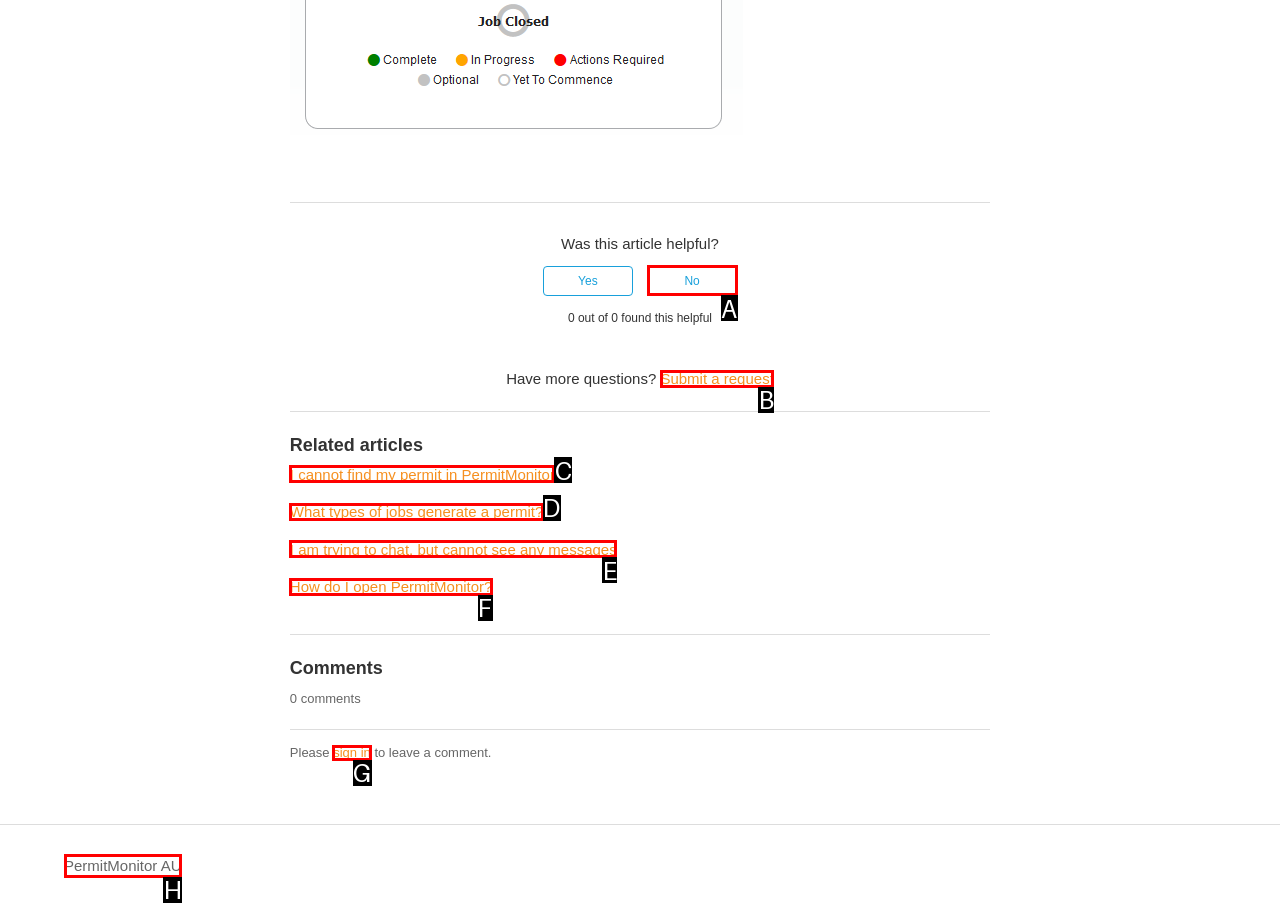Choose the HTML element you need to click to achieve the following task: Sign in to leave a comment
Respond with the letter of the selected option from the given choices directly.

G